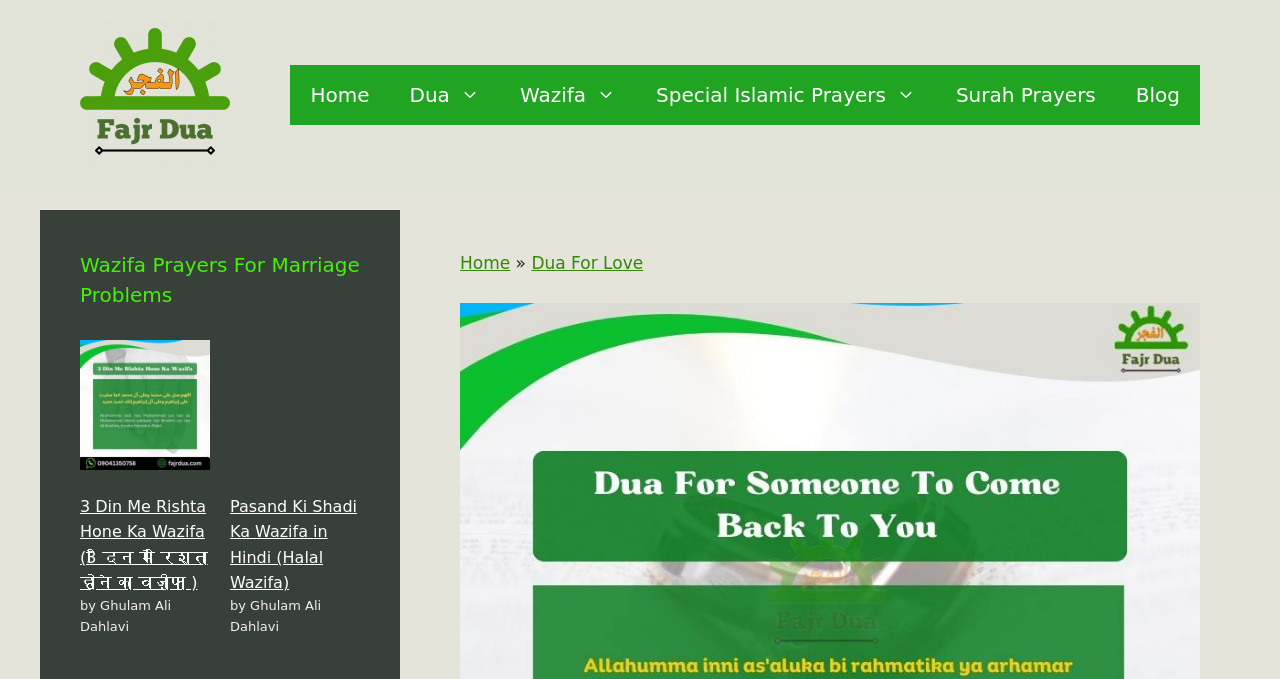What is the purpose of the navigation section?
We need a detailed and meticulous answer to the question.

I found the navigation section which contains links to other pages such as 'Home', 'Dua', 'Wazifa', 'Special Islamic Prayers', 'Surah Prayers', and 'Blog'. This suggests that the purpose of the navigation section is to allow users to navigate to other pages on the website.